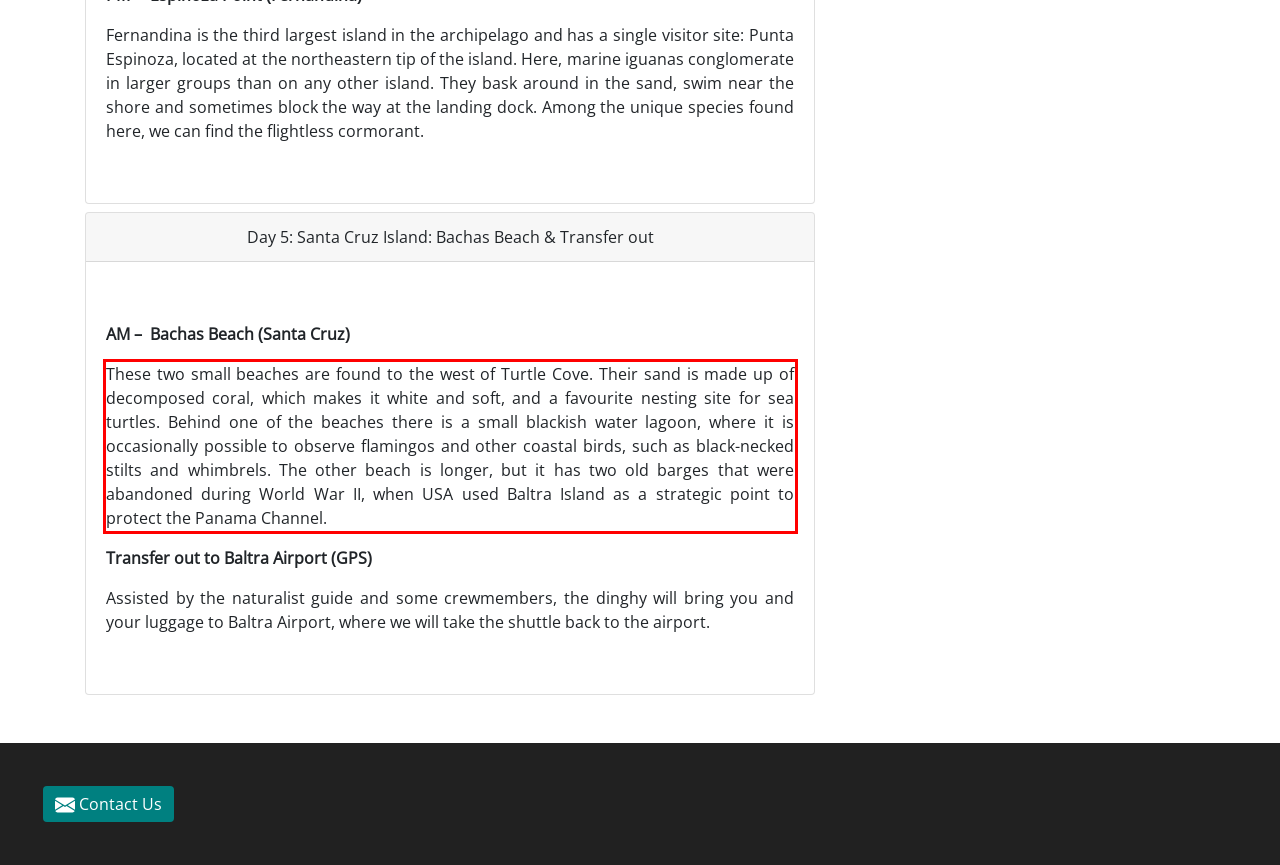With the provided screenshot of a webpage, locate the red bounding box and perform OCR to extract the text content inside it.

These two small beaches are found to the west of Turtle Cove. Their sand is made up of decomposed coral, which makes it white and soft, and a favourite nesting site for sea turtles. Behind one of the beaches there is a small blackish water lagoon, where it is occasionally possible to observe flamingos and other coastal birds, such as black-necked stilts and whimbrels. The other beach is longer, but it has two old barges that were abandoned during World War II, when USA used Baltra Island as a strategic point to protect the Panama Channel.